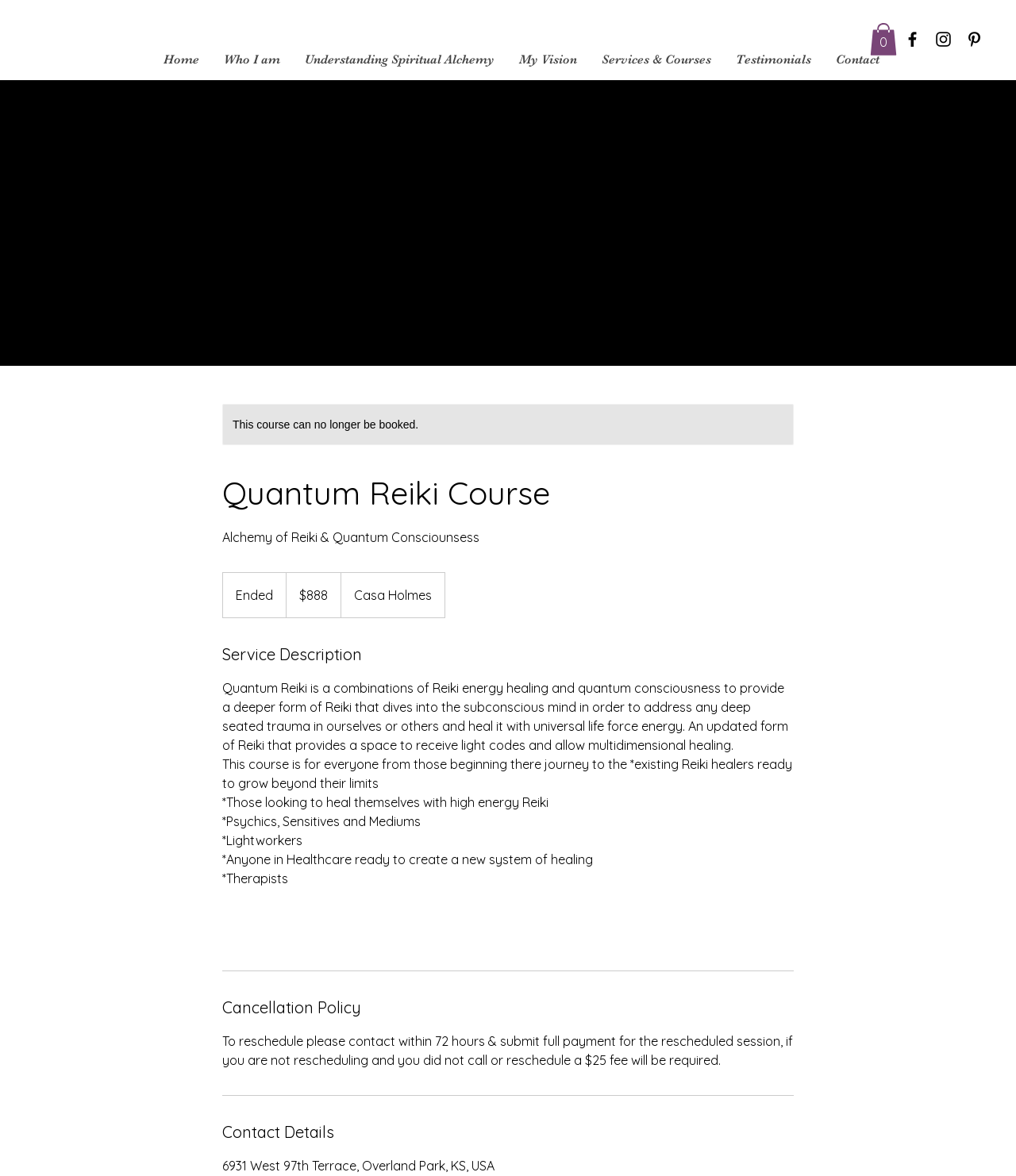Please specify the bounding box coordinates of the clickable section necessary to execute the following command: "Go to the Home page".

[0.148, 0.033, 0.208, 0.068]